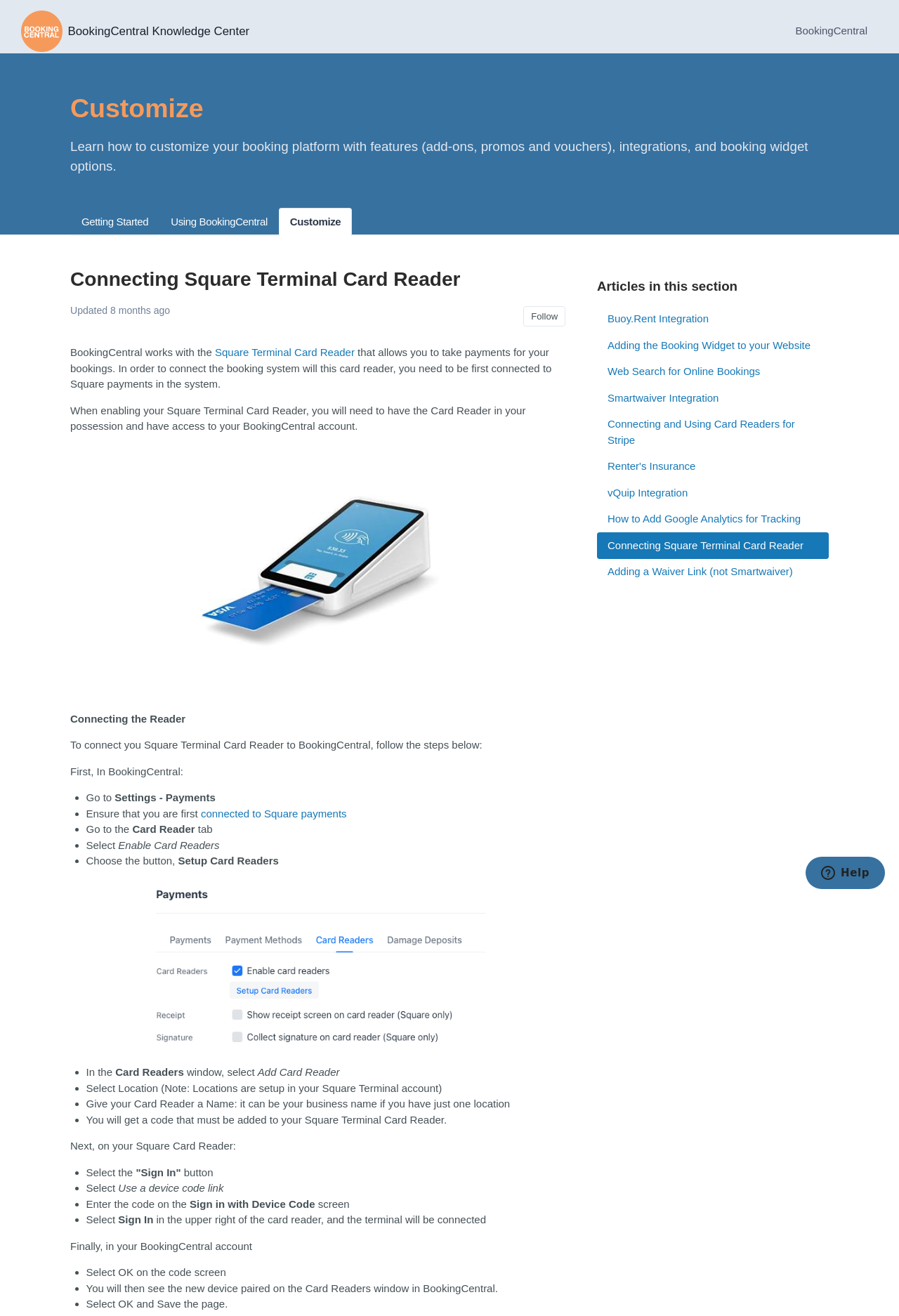Bounding box coordinates are specified in the format (top-left x, top-left y, bottom-right x, bottom-right y). All values are floating point numbers bounded between 0 and 1. Please provide the bounding box coordinate of the region this sentence describes: Getting Started

[0.078, 0.158, 0.178, 0.179]